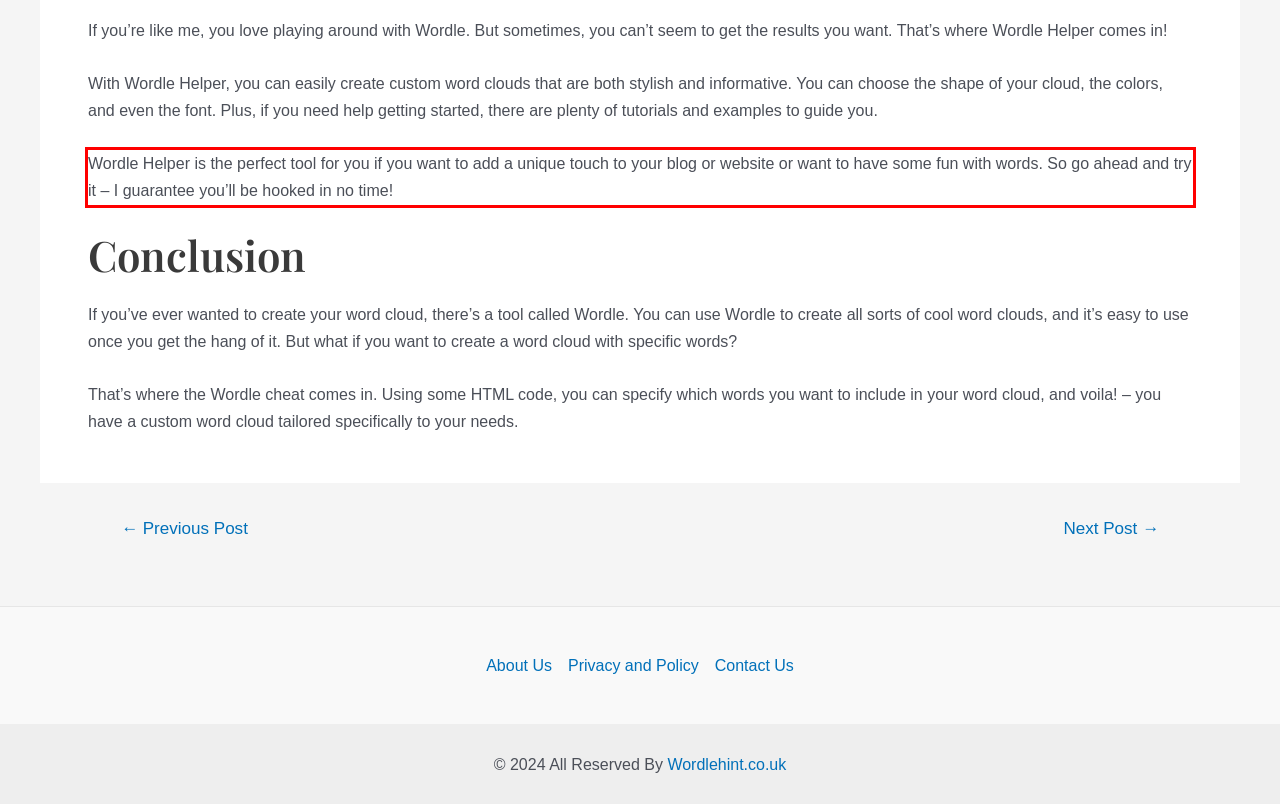You are provided with a screenshot of a webpage containing a red bounding box. Please extract the text enclosed by this red bounding box.

Wordle Helper is the perfect tool for you if you want to add a unique touch to your blog or website or want to have some fun with words. So go ahead and try it – I guarantee you’ll be hooked in no time!